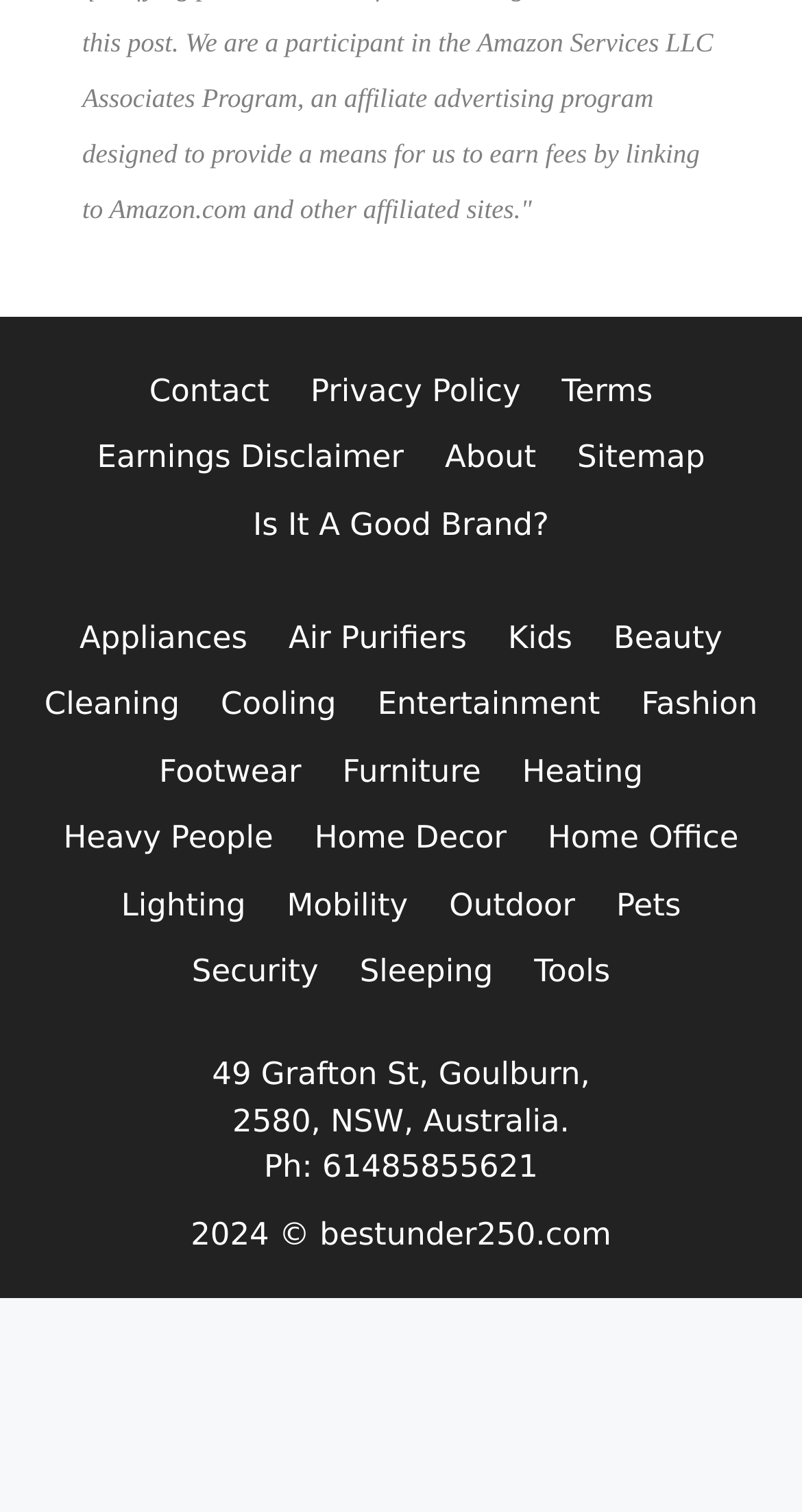What categories of products are available on this website? Based on the screenshot, please respond with a single word or phrase.

Multiple categories